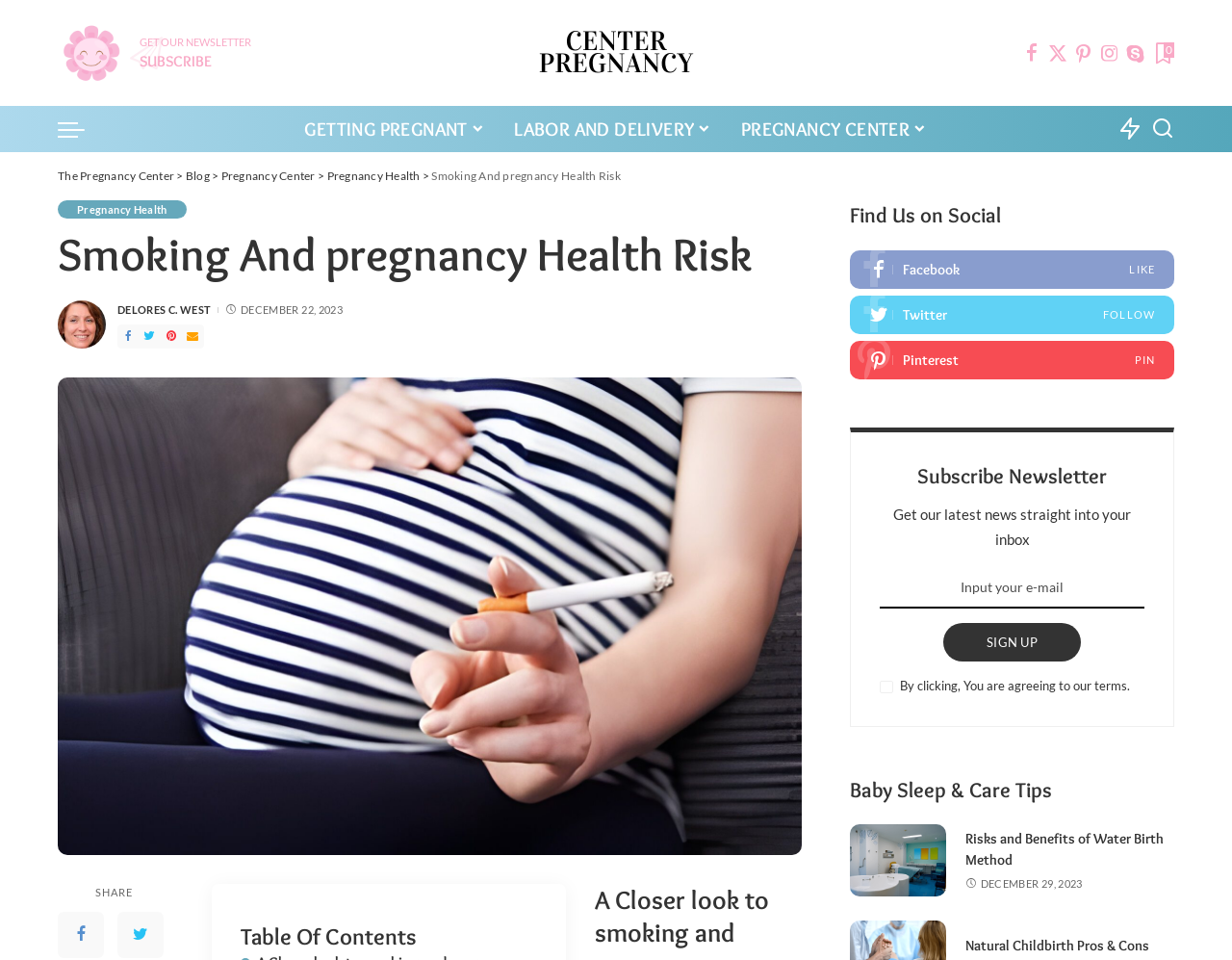Please answer the following question using a single word or phrase: 
What is the purpose of the textbox?

Input email